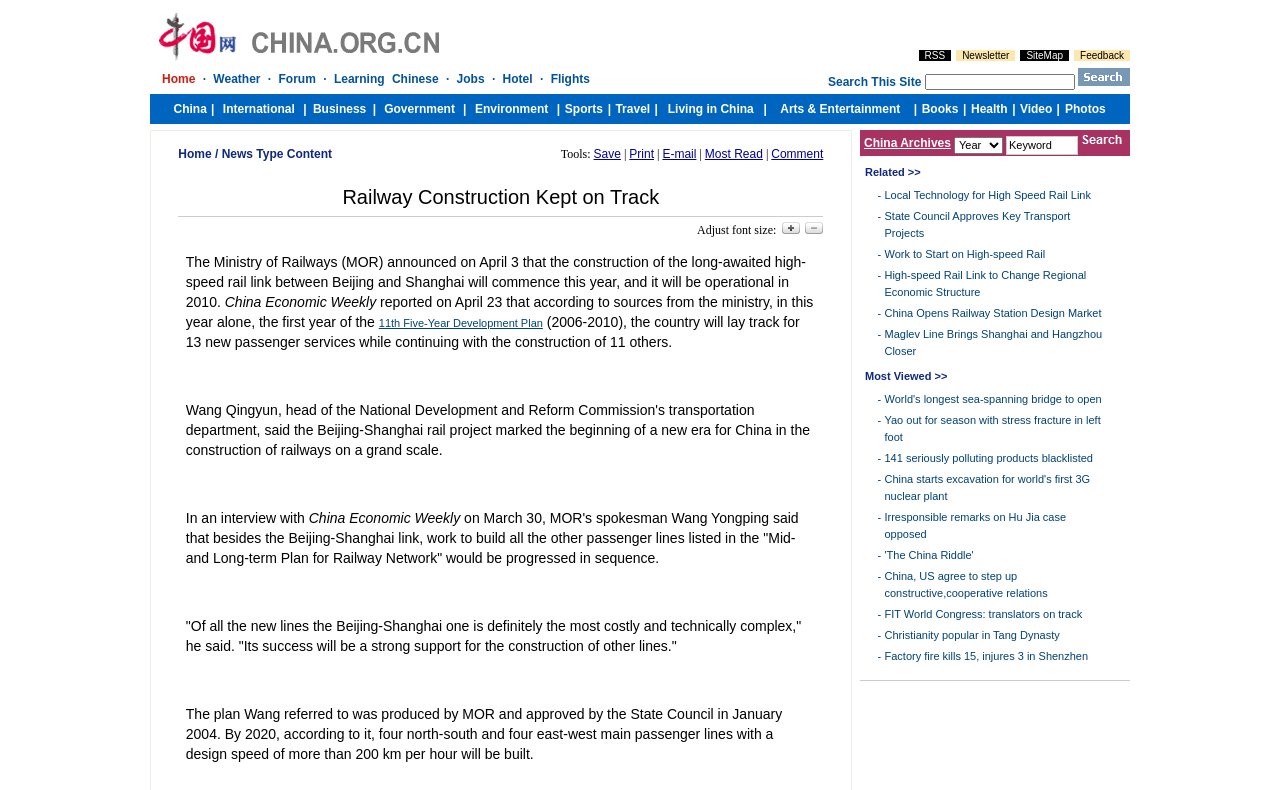Locate the bounding box coordinates of the item that should be clicked to fulfill the instruction: "Search for keyword".

[0.786, 0.172, 0.842, 0.196]